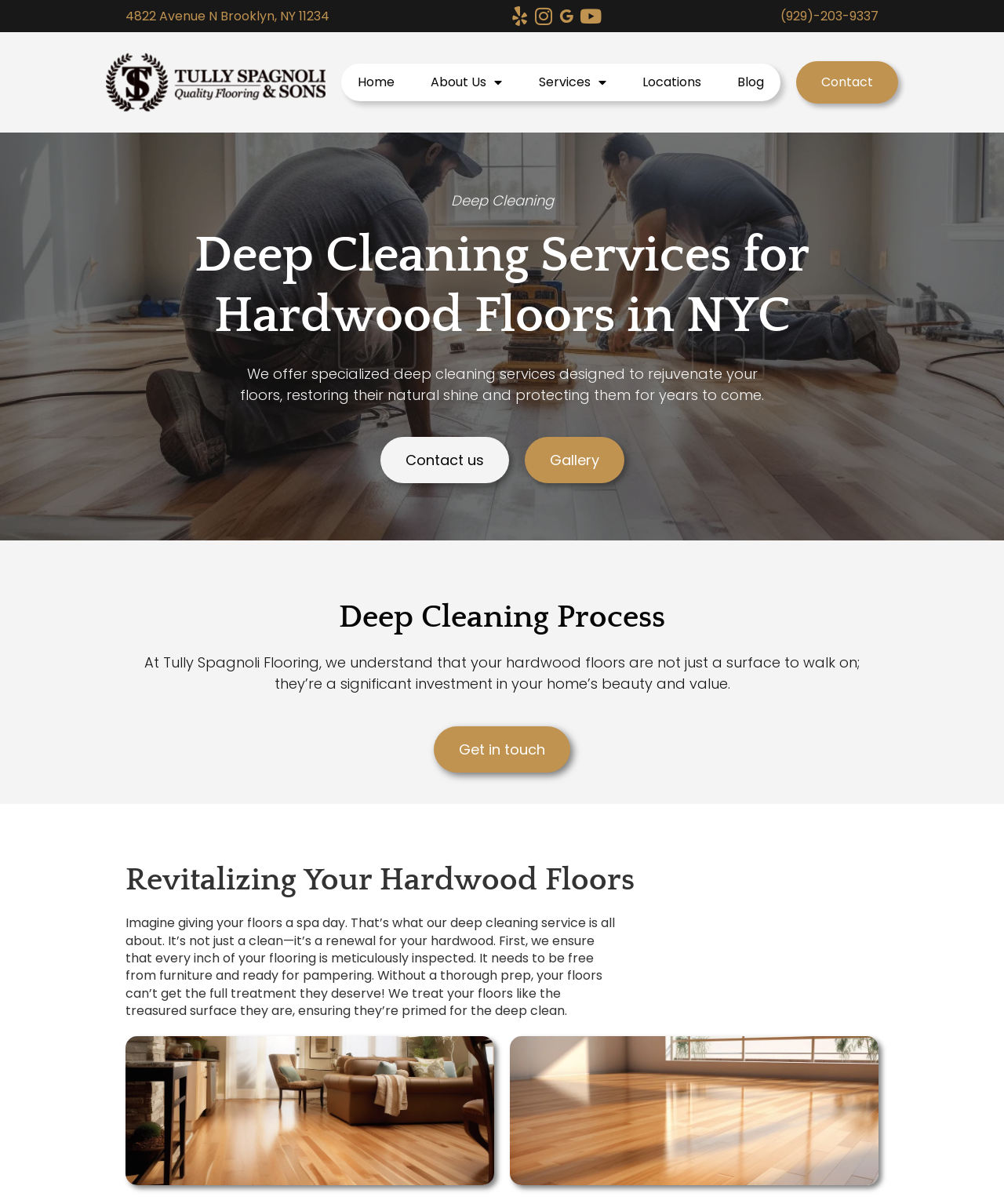Could you find the bounding box coordinates of the clickable area to complete this instruction: "Visit the About Us page"?

[0.42, 0.053, 0.509, 0.084]